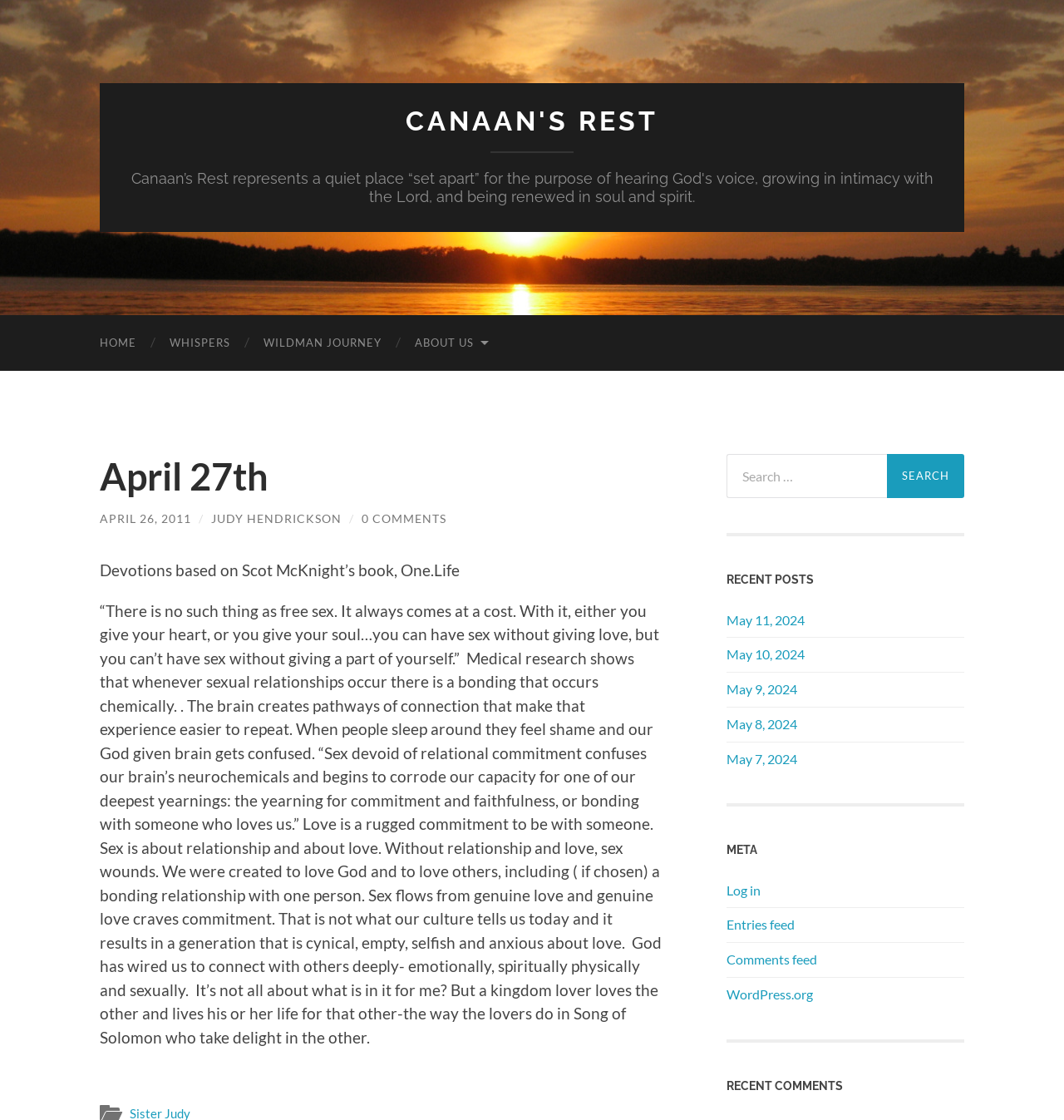What is the purpose of the search box?
Craft a detailed and extensive response to the question.

The purpose of the search box can be inferred from its location and the text 'Search for:' next to it, which suggests that it is used to search for posts on the website.